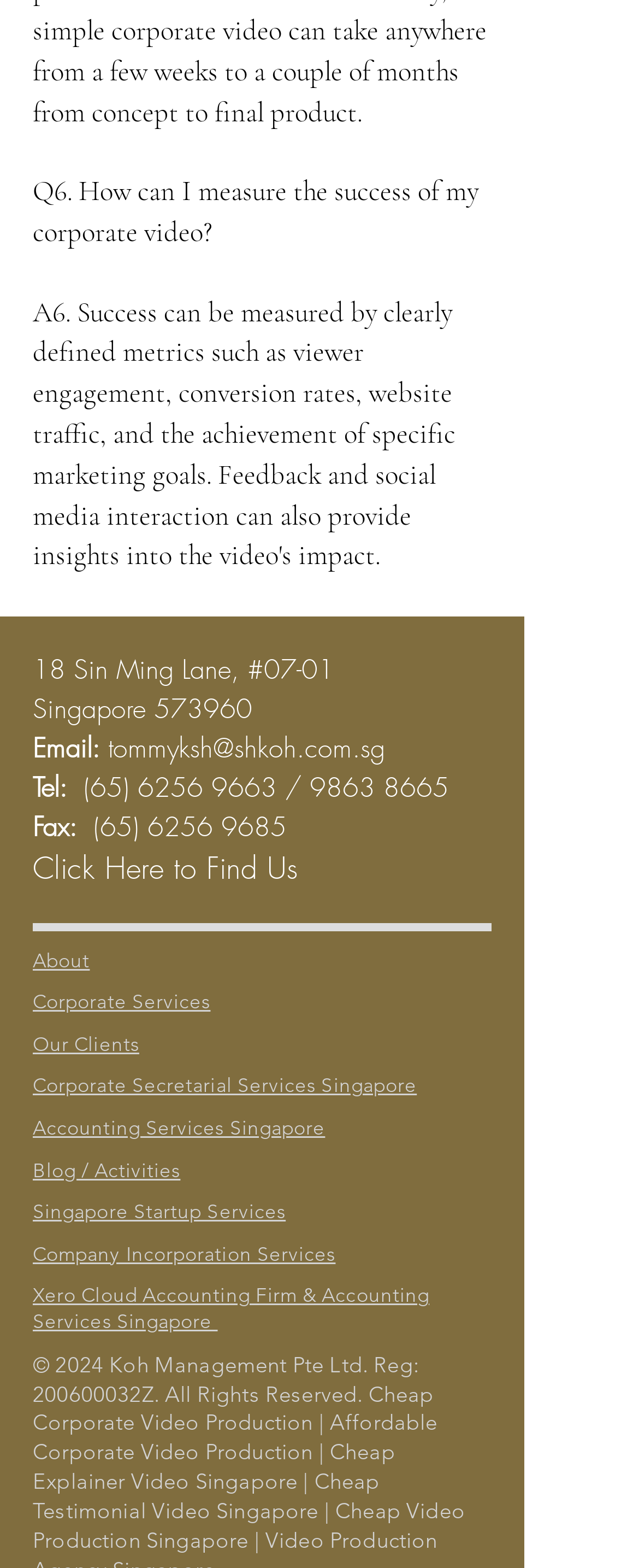Use a single word or phrase to answer this question: 
What is the email address of the company?

tommyksh@shkoh.com.sg